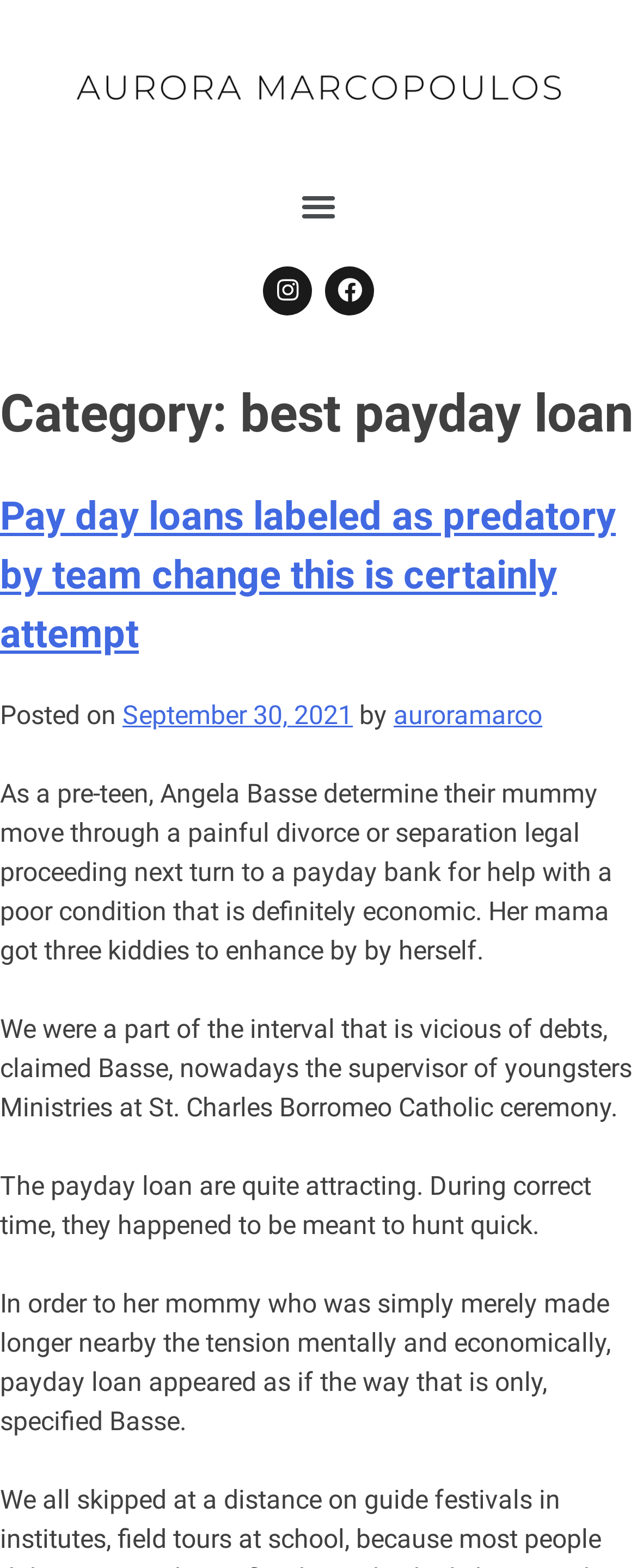Specify the bounding box coordinates (top-left x, top-left y, bottom-right x, bottom-right y) of the UI element in the screenshot that matches this description: September 30, 2021September 30, 2021

[0.192, 0.446, 0.554, 0.466]